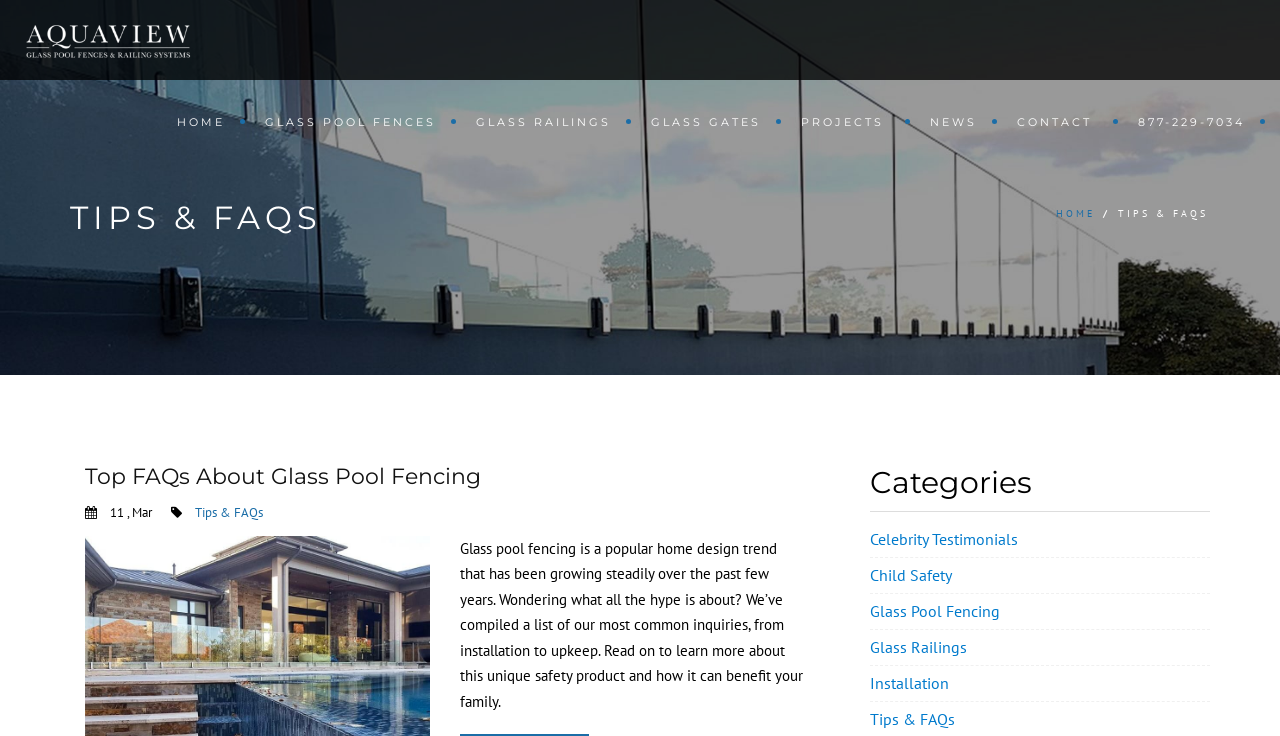What is the purpose of the webpage?
Using the image, elaborate on the answer with as much detail as possible.

Based on the content of the webpage, it appears that the purpose is to provide information and answer frequently asked questions about glass pool fencing, as well as showcase the company's projects and services.